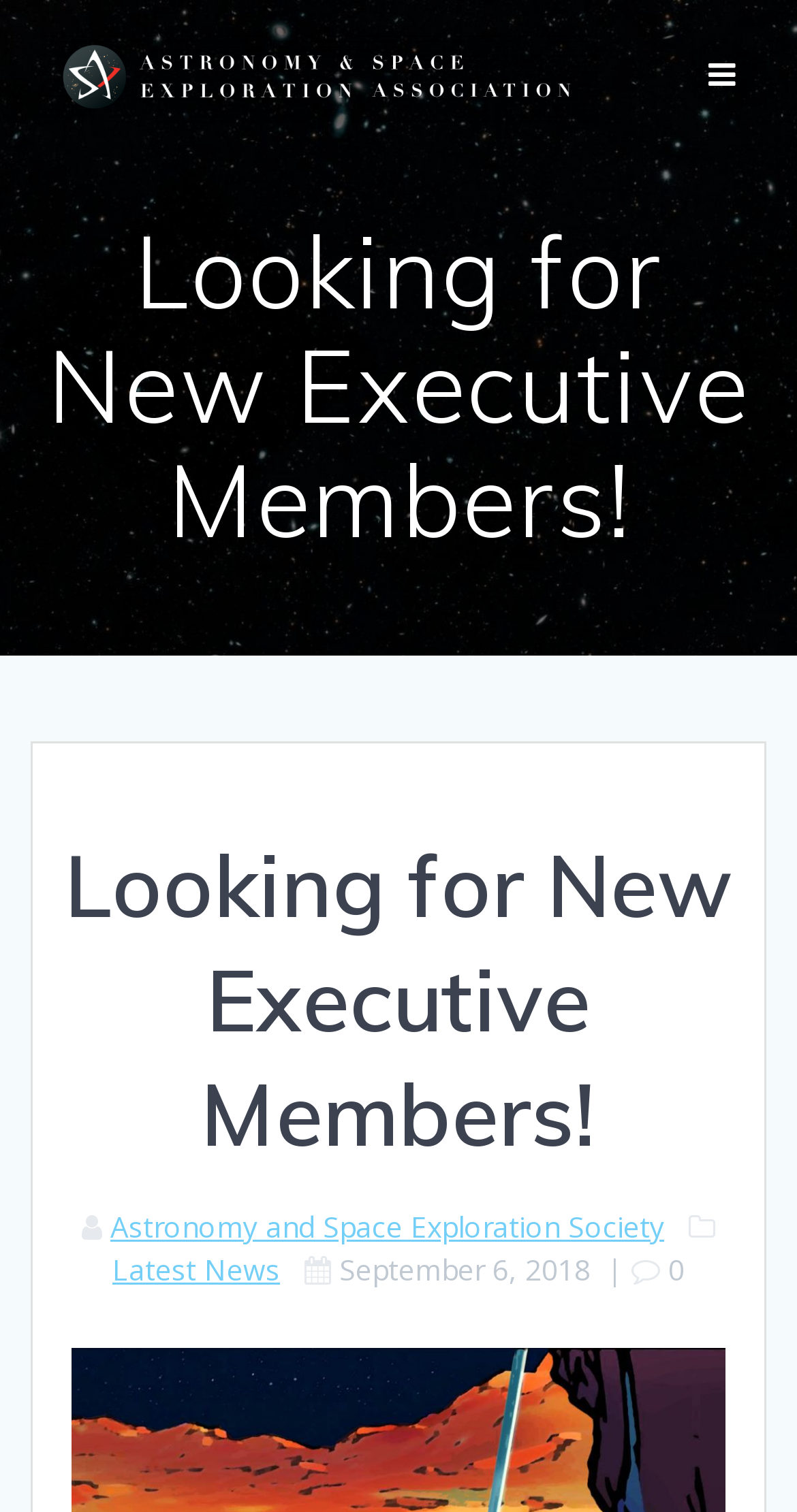How many links are there in the top section?
Look at the image and answer the question with a single word or phrase.

2